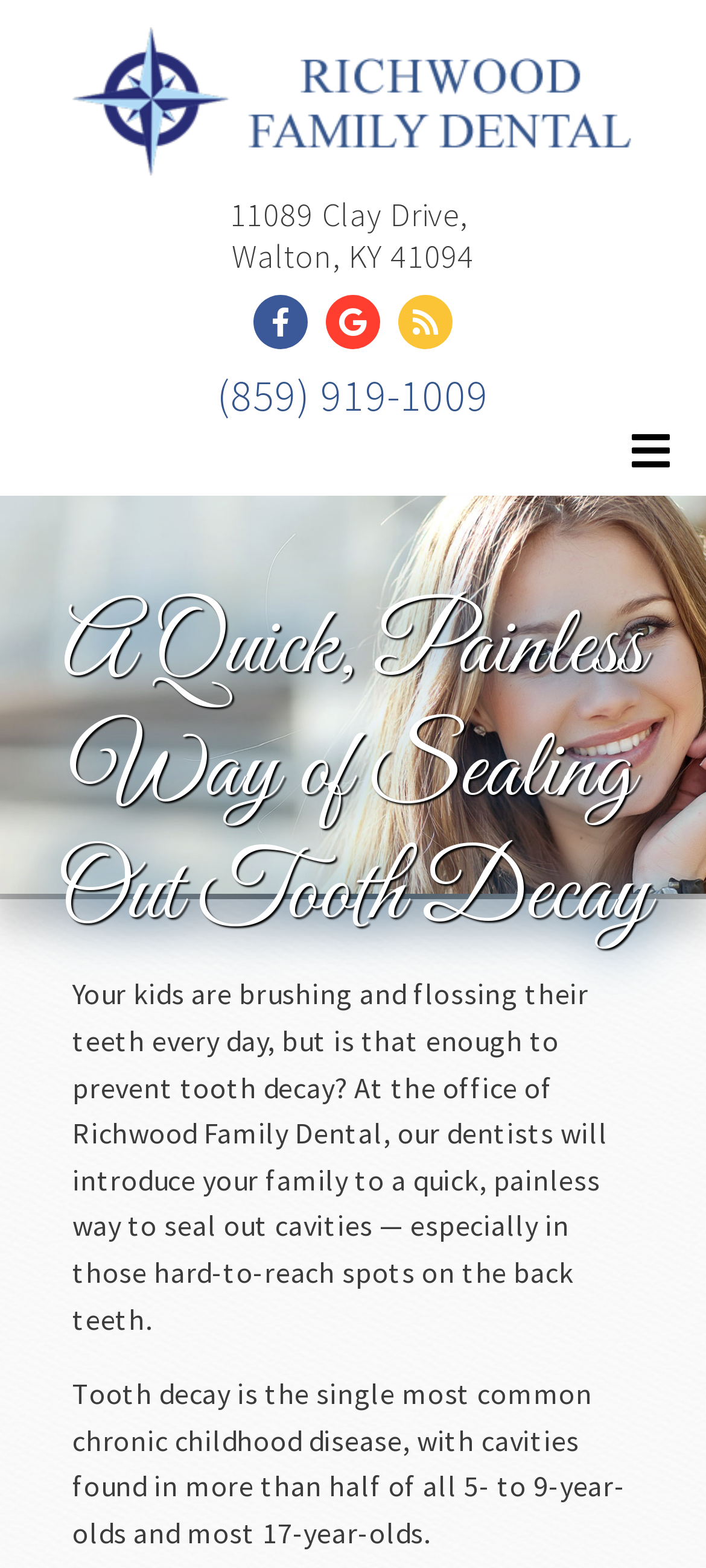What percentage of 5- to 9-year-olds have cavities?
Using the image, respond with a single word or phrase.

More than half